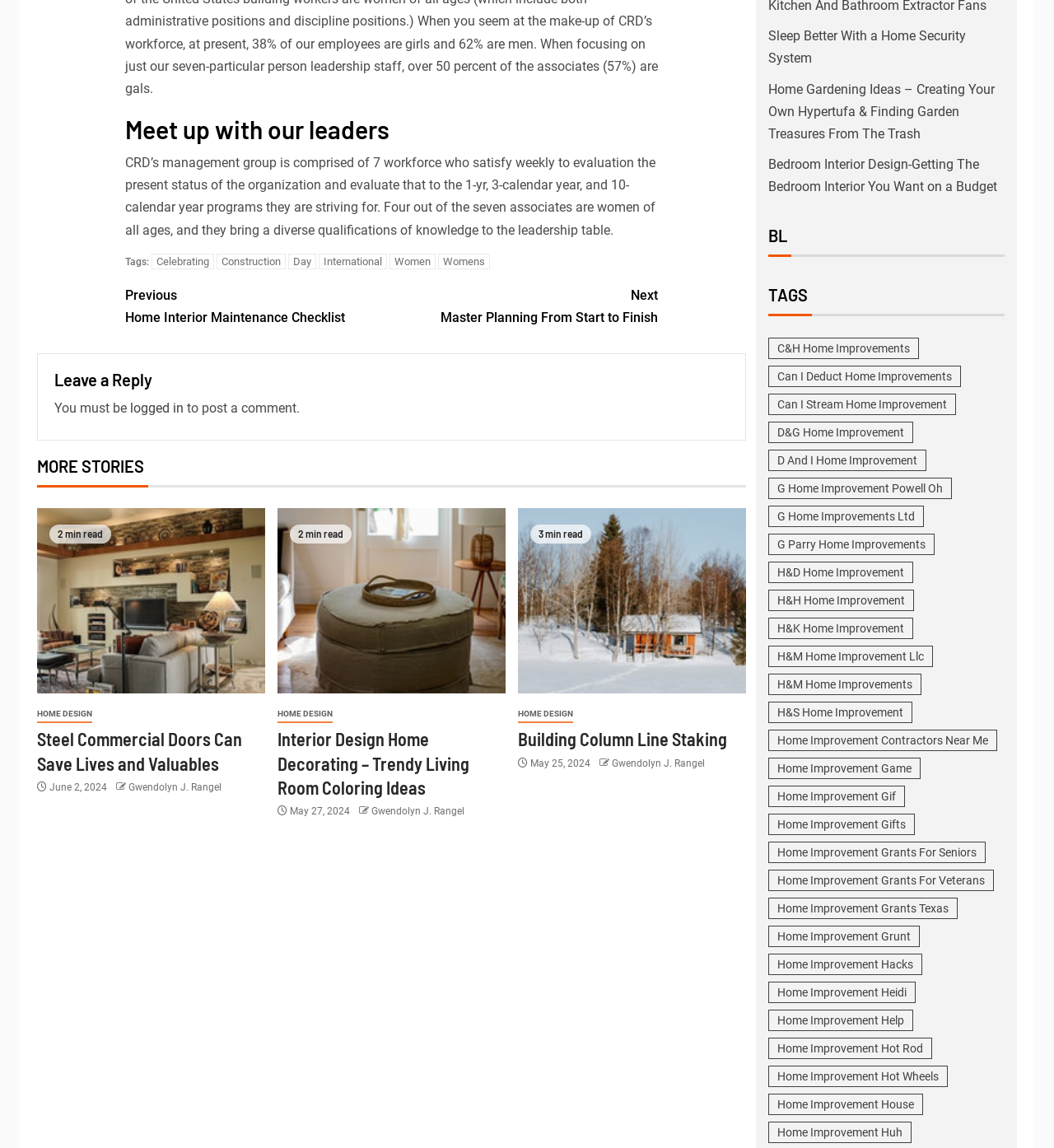Indicate the bounding box coordinates of the clickable region to achieve the following instruction: "Click on 'Meet up with our leaders'."

[0.119, 0.101, 0.624, 0.125]